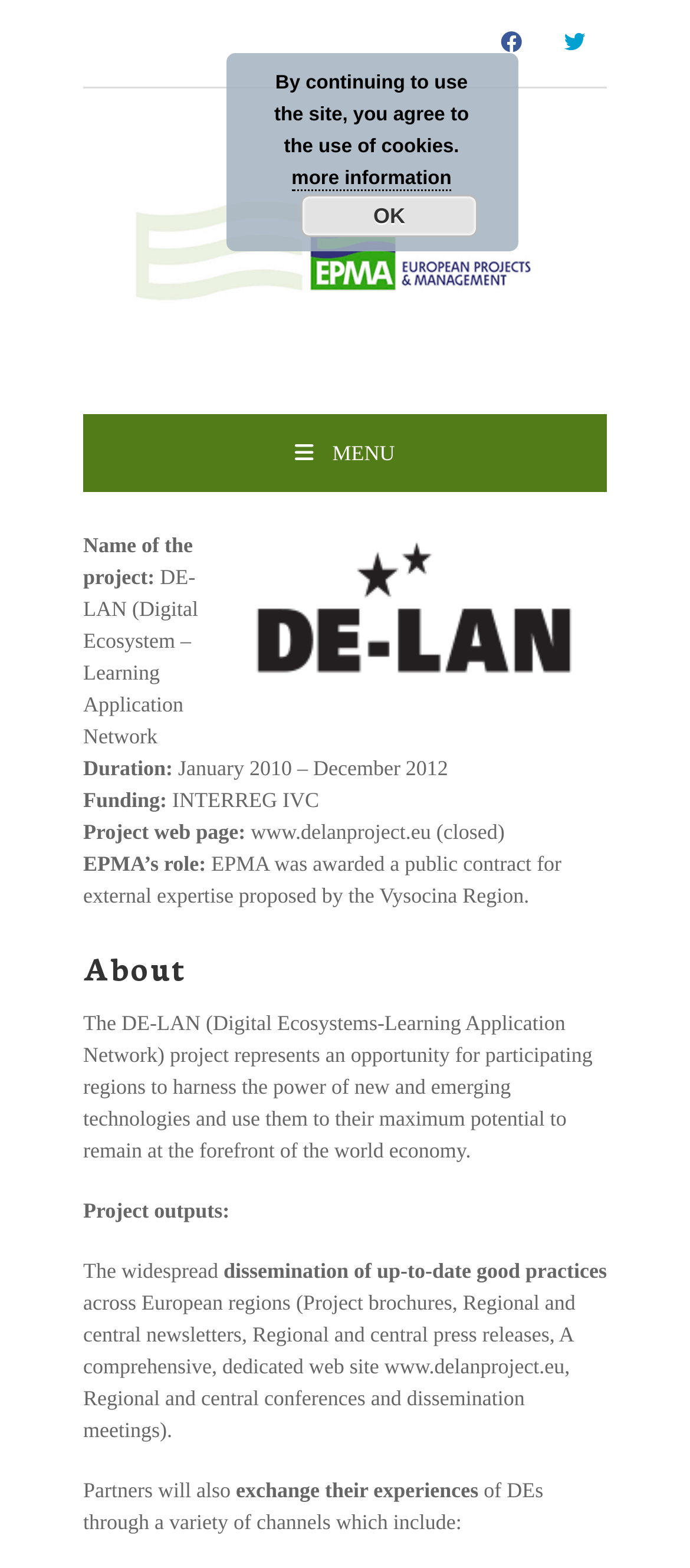What is the role of EPMA in the project? Using the information from the screenshot, answer with a single word or phrase.

awarded a public contract